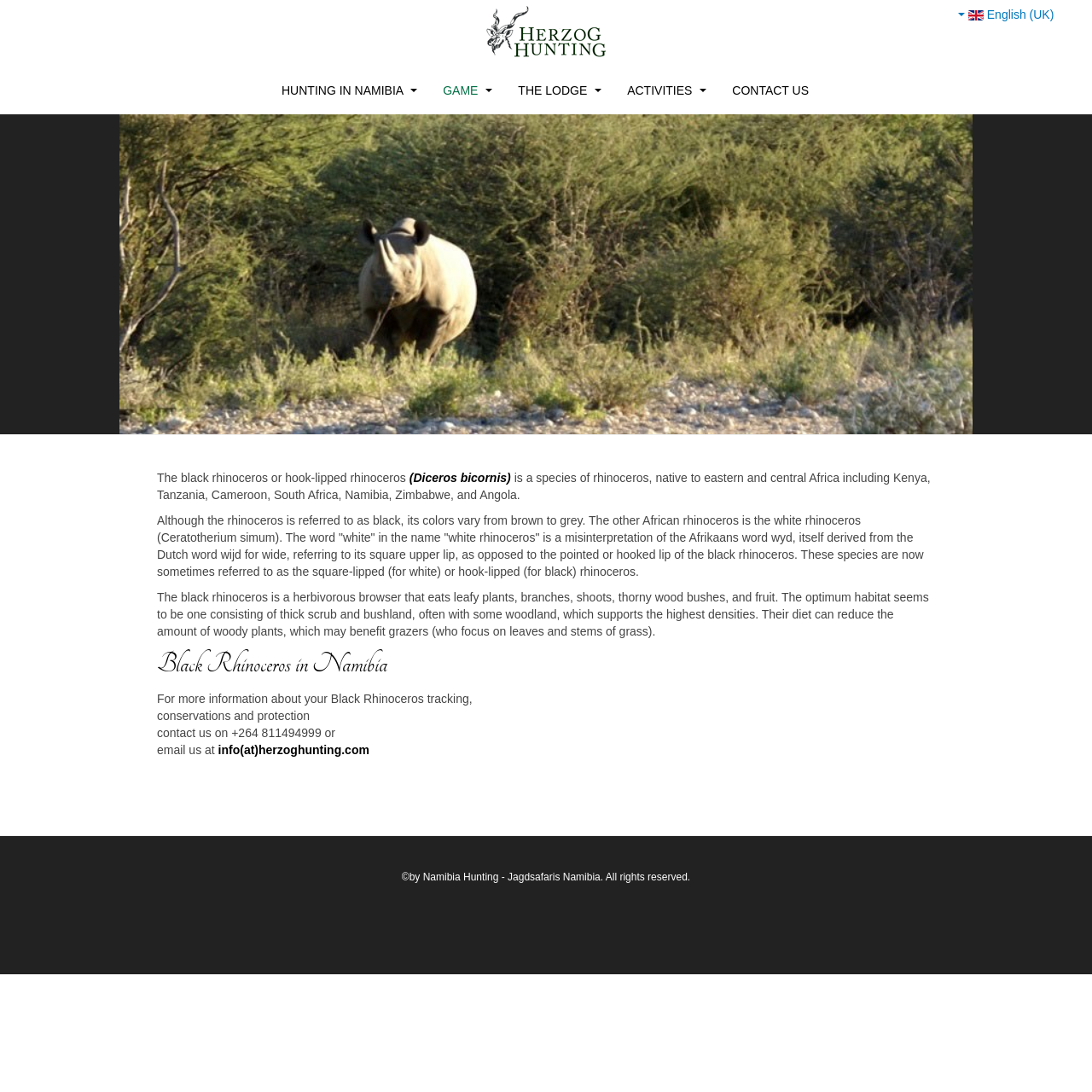Articulate a detailed summary of the webpage's content and design.

The webpage is about black rhinoceros observations in Namibia, offering a unique experience in an impressive landscape. At the top, there is a logo with a link to "Namibia - Hunting Safaris - Jagdsafari" accompanied by an image. To the right of the logo, there is a language selection option with a link to "English (UK)" and a corresponding flag icon.

Below the logo, there is a navigation menu with five links: "HUNTING IN NAMIBIA", "GAME", "THE LODGE", "ACTIVITIES", and "CONTACT US". Each link has an emphasis on it, indicating that it is a highlighted or important option.

On the left side of the page, there is a large image gallery with two images of black rhinoceroses, labeled "Nashorn_Rhino_1.JPG" and "Nashorn_Rhino_2.jpg". The gallery has navigation buttons labeled "Previous" and "Next" to browse through the images.

The main content of the page is an article about black rhinoceroses. It starts with a brief introduction to the species, followed by a detailed description of its physical characteristics, habitat, and diet. The article also mentions the importance of conservation and protection efforts.

In the middle of the article, there is a heading "Black Rhinoceros in Namibia" that separates the general information about the species from the specific information about tracking and conservation efforts in Namibia. The article concludes with a call to action, encouraging readers to contact the organization for more information about black rhinoceros tracking and conservation.

At the bottom of the page, there is a copyright notice stating that the content is owned by Namibia Hunting - Jagdsafaris Namibia.